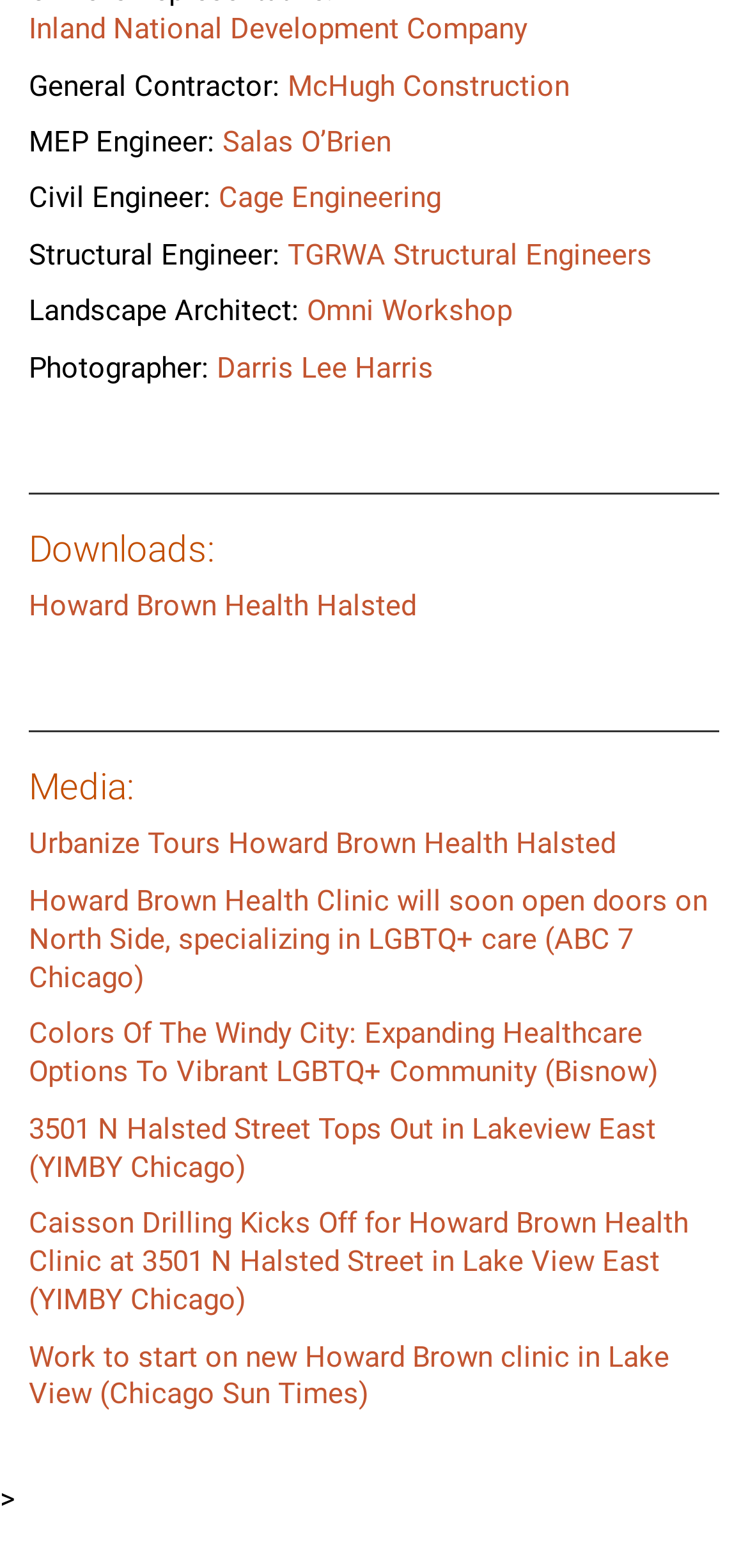What is the general contractor of the project?
Give a one-word or short-phrase answer derived from the screenshot.

McHugh Construction